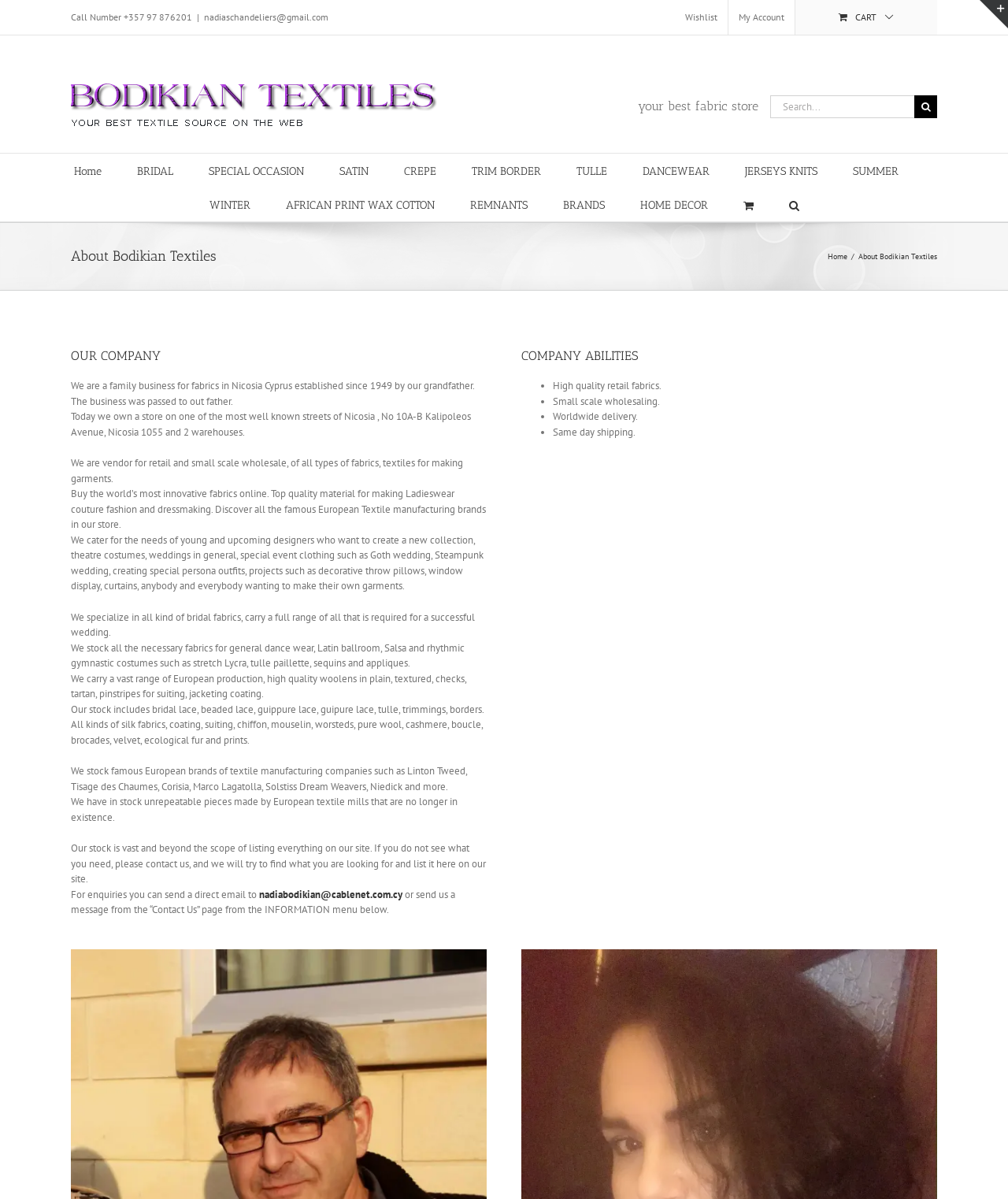Determine the bounding box coordinates for the area that should be clicked to carry out the following instruction: "View Cart".

[0.789, 0.0, 0.93, 0.029]